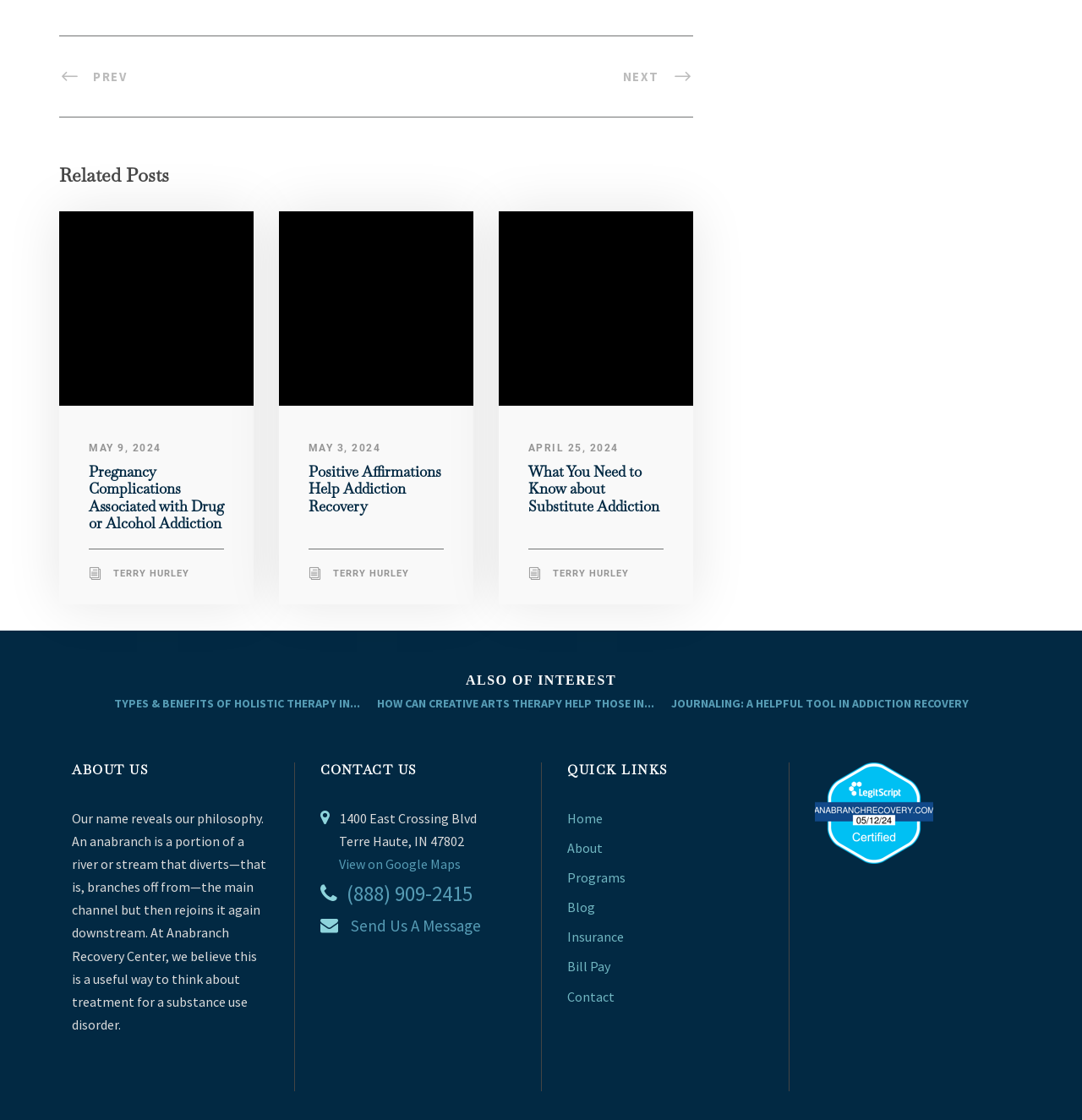Locate the bounding box coordinates of the element that should be clicked to execute the following instruction: "Contact 'Anabranch Recovery Center'".

[0.296, 0.68, 0.477, 0.694]